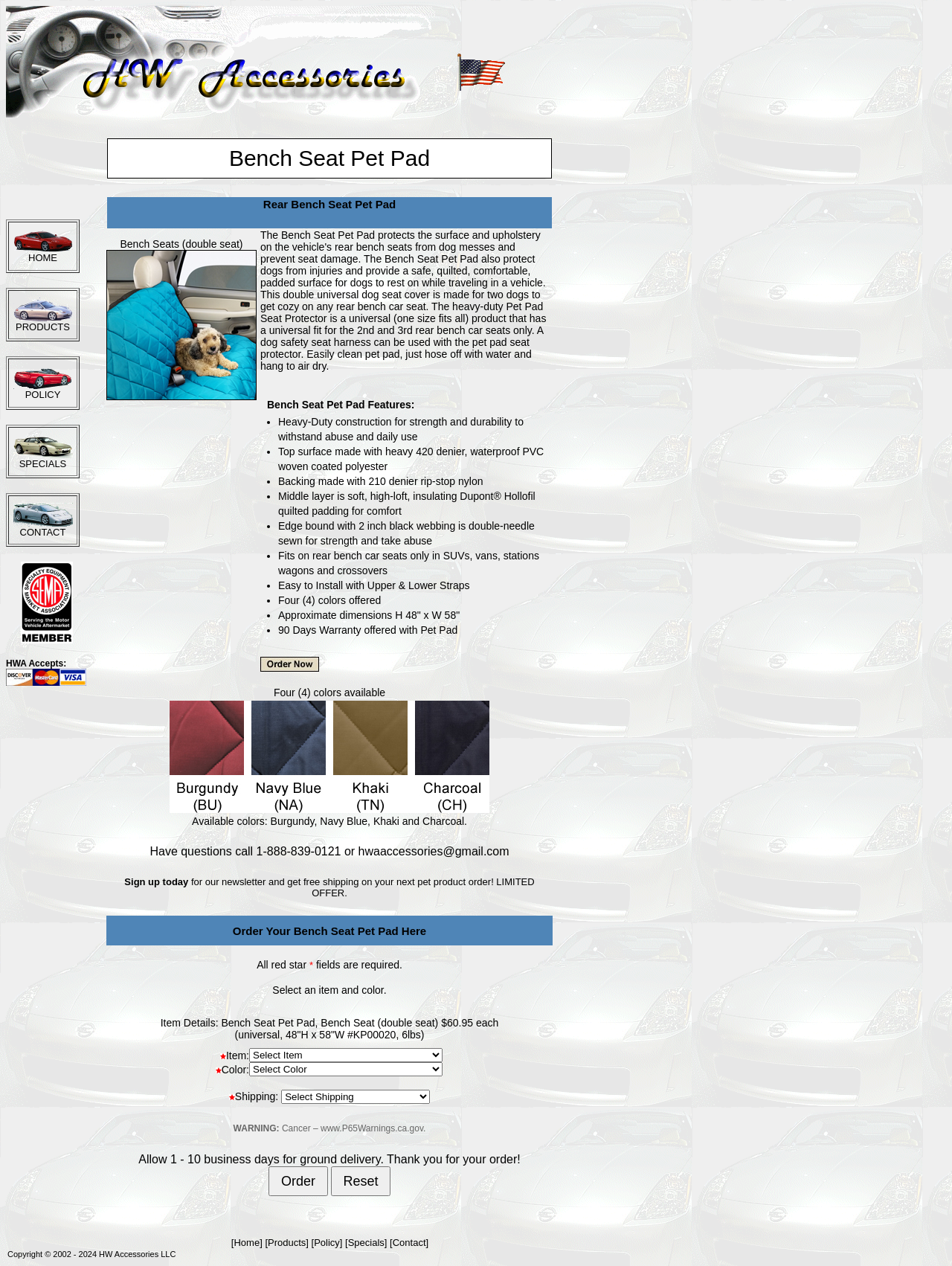Please find and report the bounding box coordinates of the element to click in order to perform the following action: "click the POLICY link". The coordinates should be expressed as four float numbers between 0 and 1, in the format [left, top, right, bottom].

[0.014, 0.299, 0.076, 0.309]